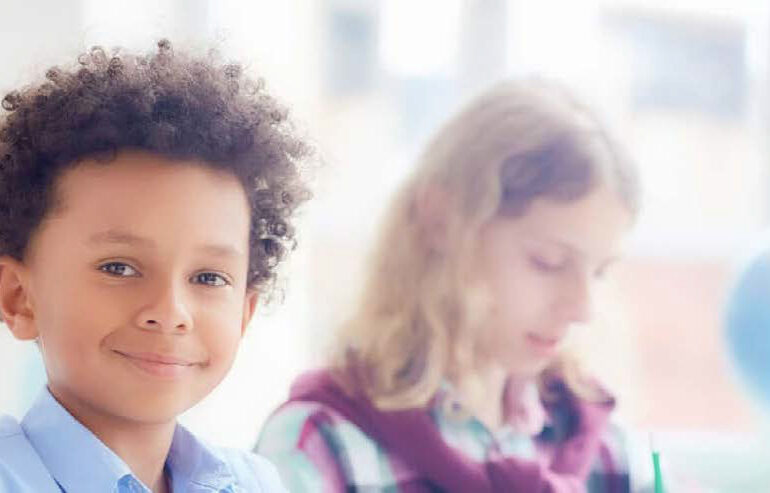Write a descriptive caption for the image, covering all notable aspects.

The image captures a young boy with curly hair wearing a blue shirt, smiling warmly at the camera. He embodies a sense of optimism and joy, reflecting the transformative power of education. In the background, a girl with long, light-colored hair is engaged in her studies, hinting at a collaborative learning environment. This scene resonates with the essence of the Inkluziva initiative, which aims to reshape education through decentralized finance networks that reward both students and teachers. The atmosphere is bright and open, symbolizing the potential for changes in educational practices that can address economic inequalities and enhance learning experiences for all.